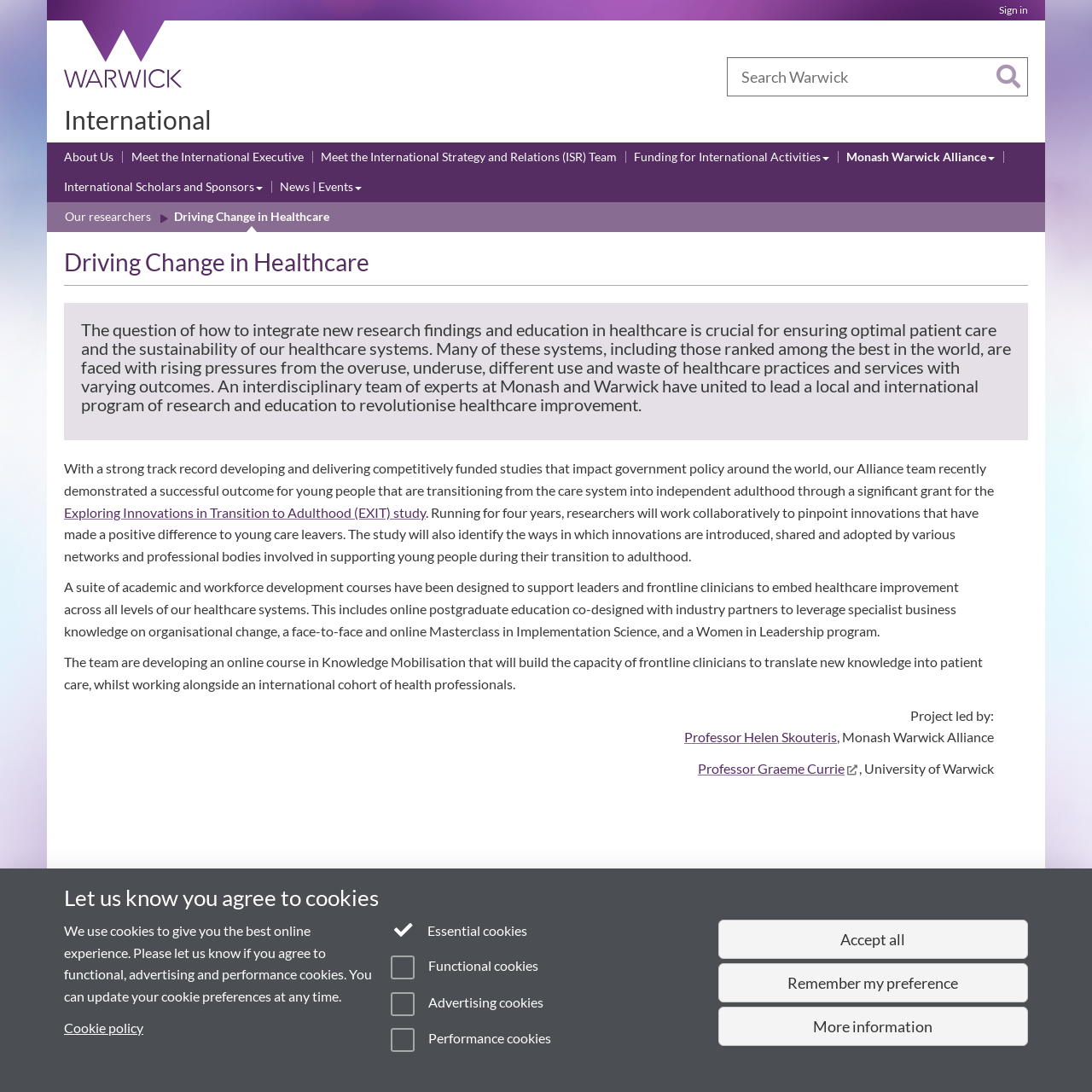Please specify the bounding box coordinates of the clickable region necessary for completing the following instruction: "Sign in". The coordinates must consist of four float numbers between 0 and 1, i.e., [left, top, right, bottom].

[0.915, 0.003, 0.941, 0.015]